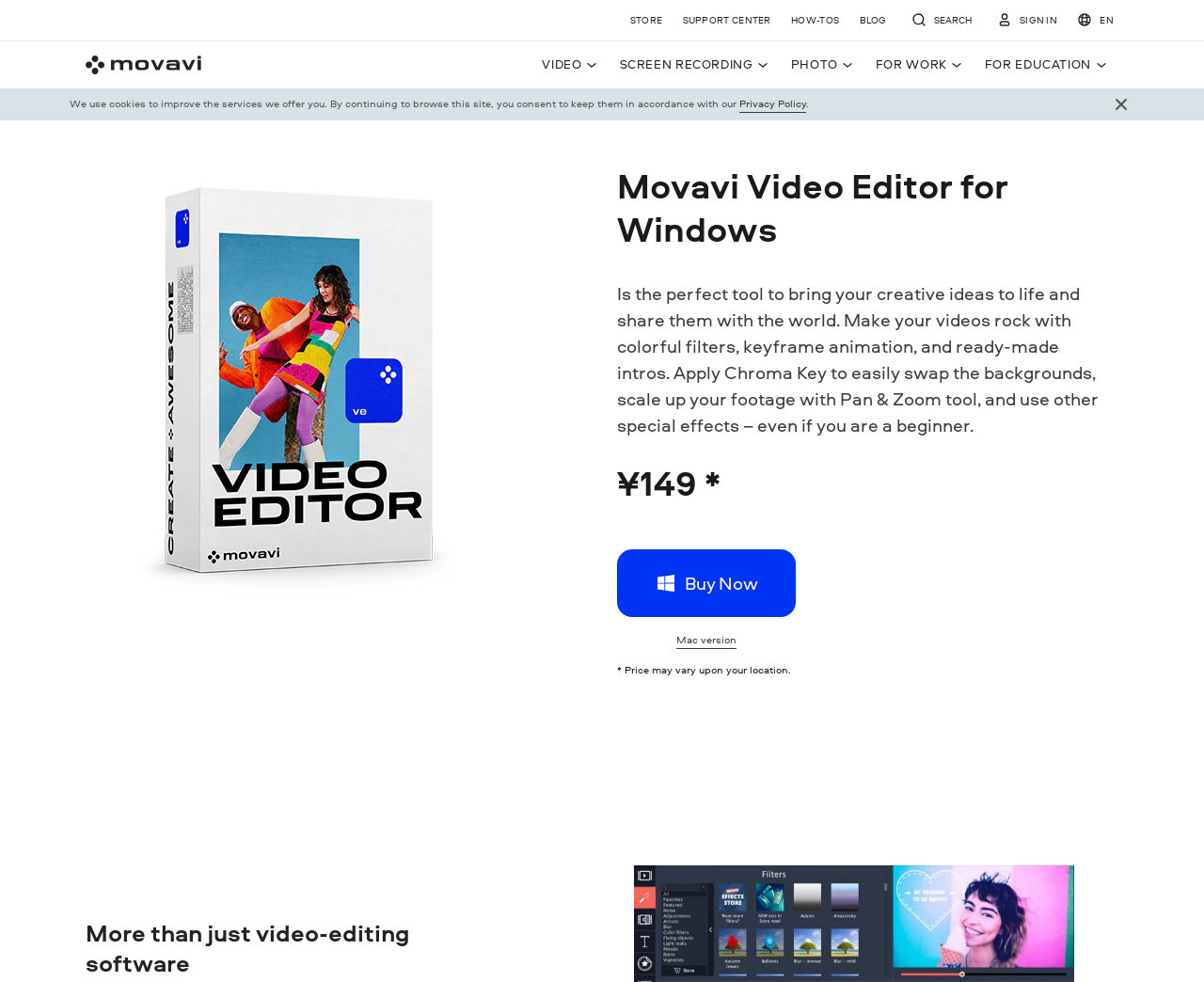Find the bounding box coordinates of the element I should click to carry out the following instruction: "Switch the language".

[0.891, 0.01, 0.929, 0.031]